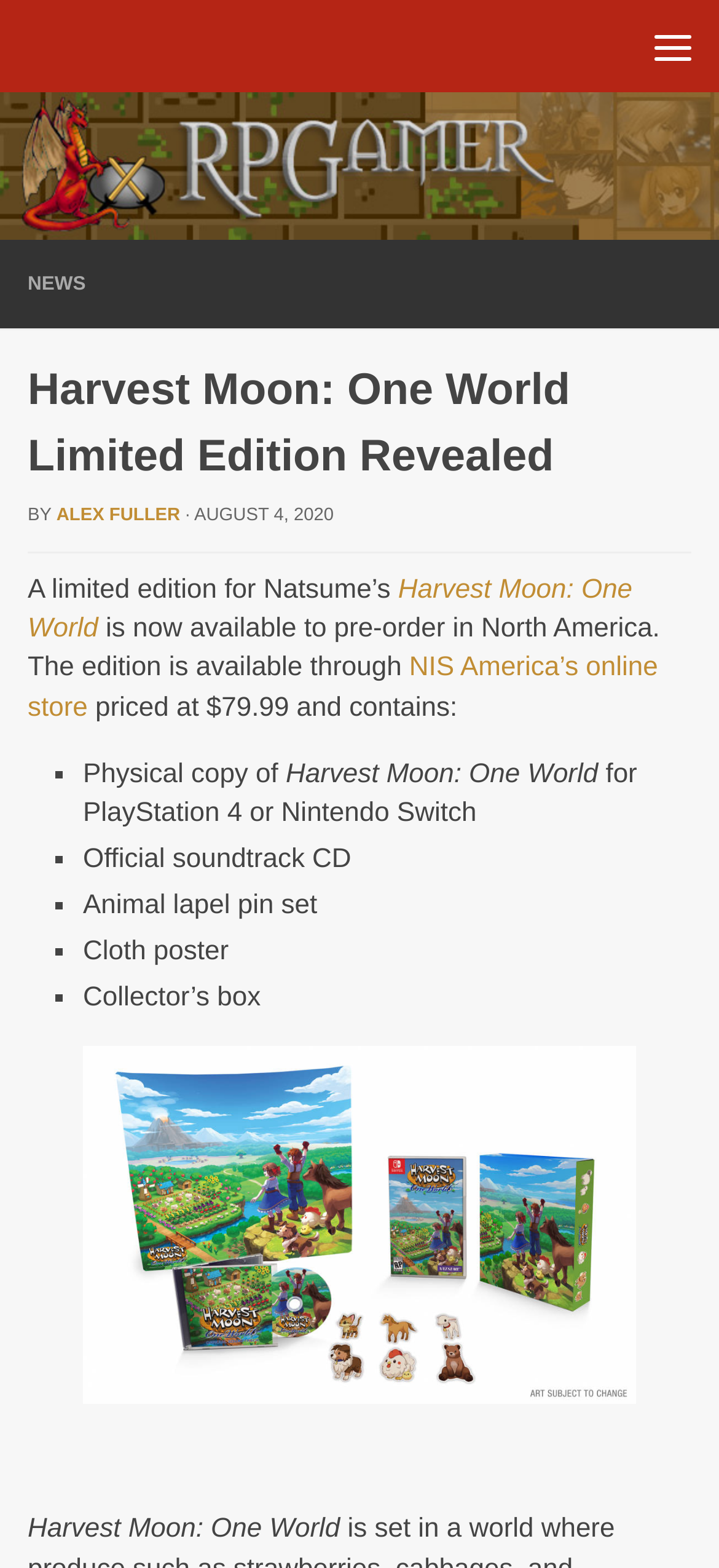Where can the limited edition be pre-ordered?
From the image, provide a succinct answer in one word or a short phrase.

NIS America’s online store